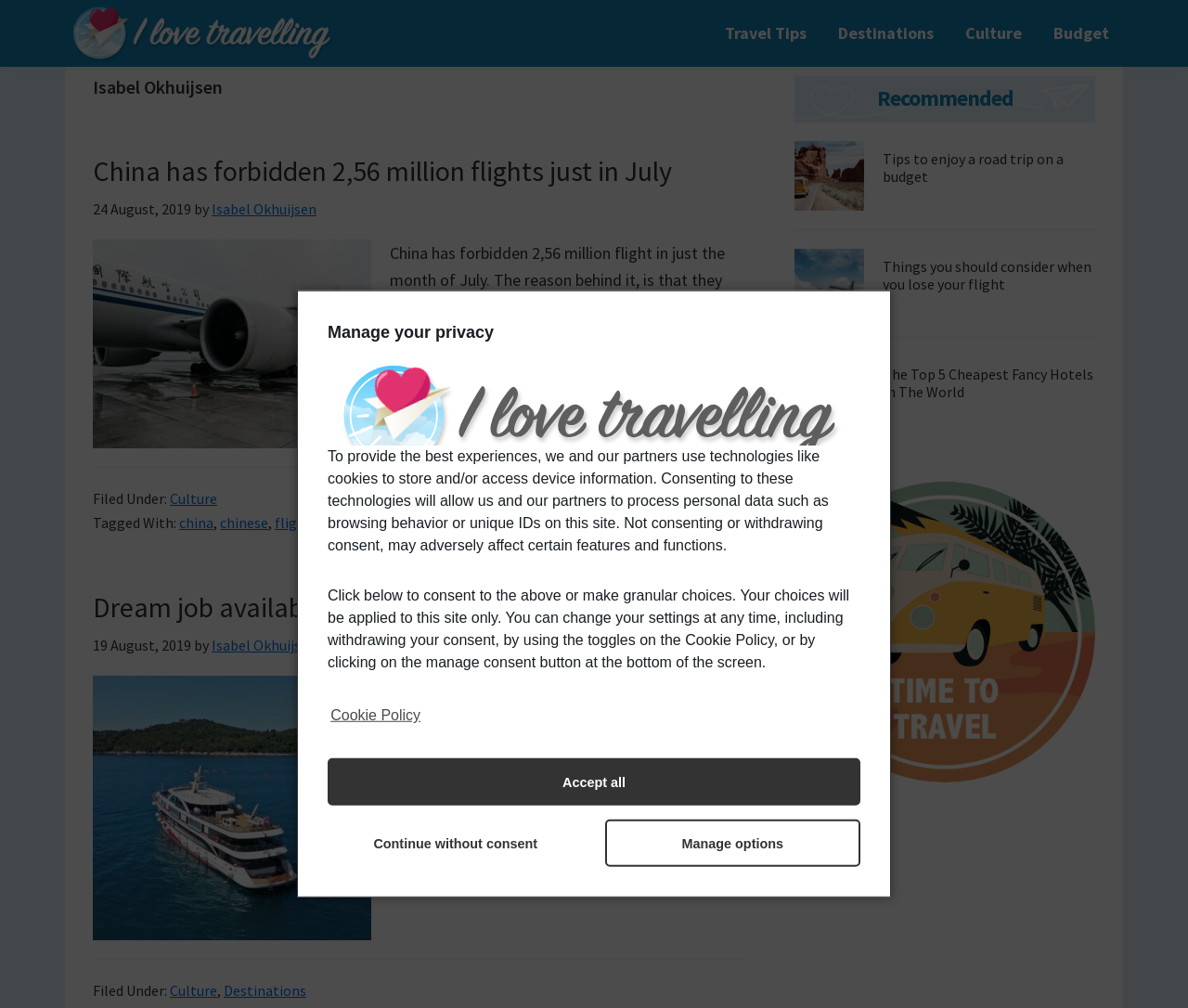Please pinpoint the bounding box coordinates for the region I should click to adhere to this instruction: "Read the article 'China has forbidden 2,56 million flights just in July'".

[0.078, 0.153, 0.627, 0.53]